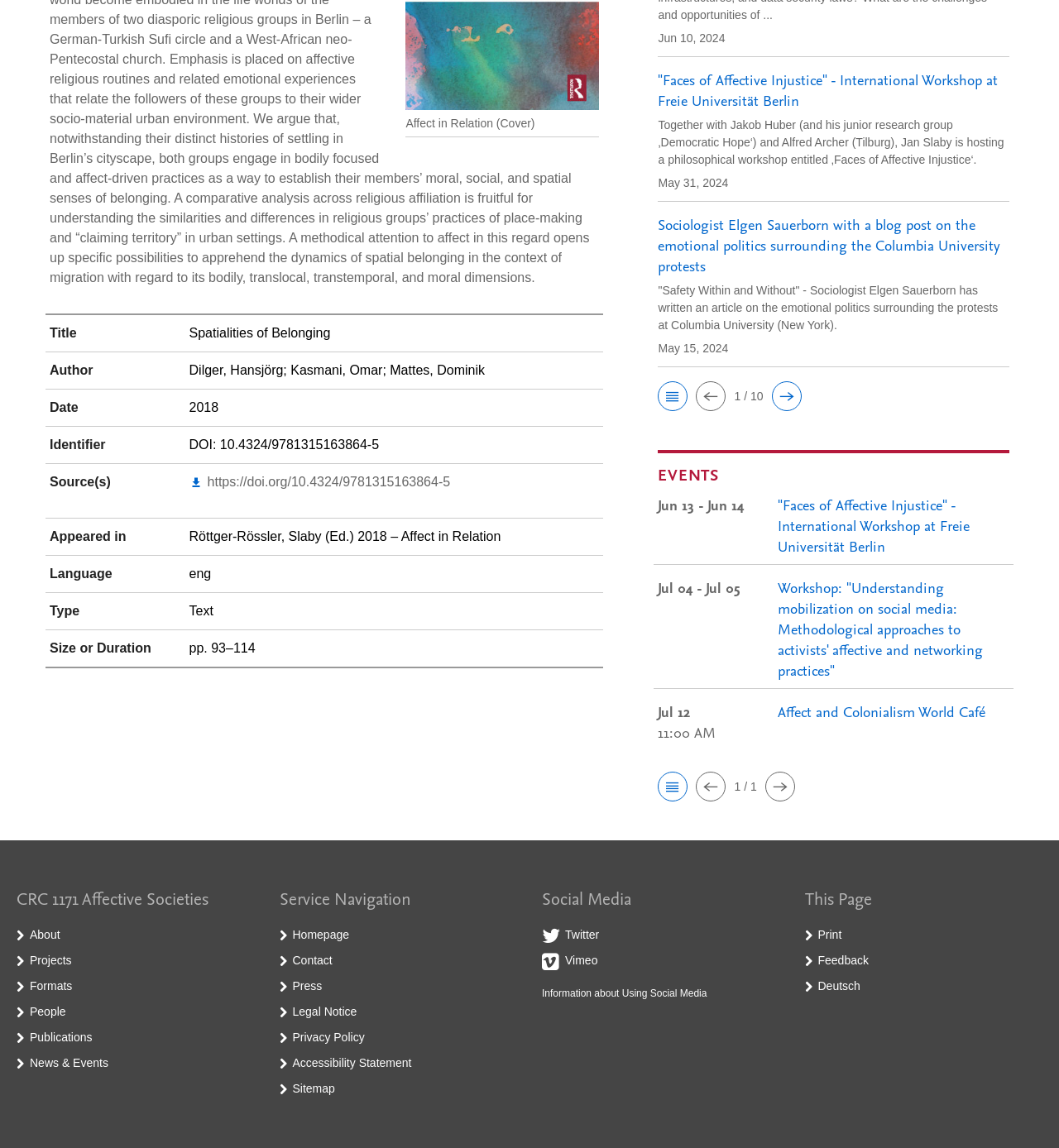Mark the bounding box of the element that matches the following description: "Accessibility Statement".

[0.276, 0.92, 0.389, 0.932]